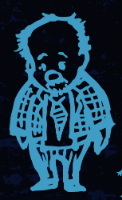Is the clown's face rounded?
Please answer the question with as much detail as possible using the screenshot.

The caption describes the clown's face as 'rounded', which implies a soft and curved facial feature, contributing to the character's endearing and simplistic design.